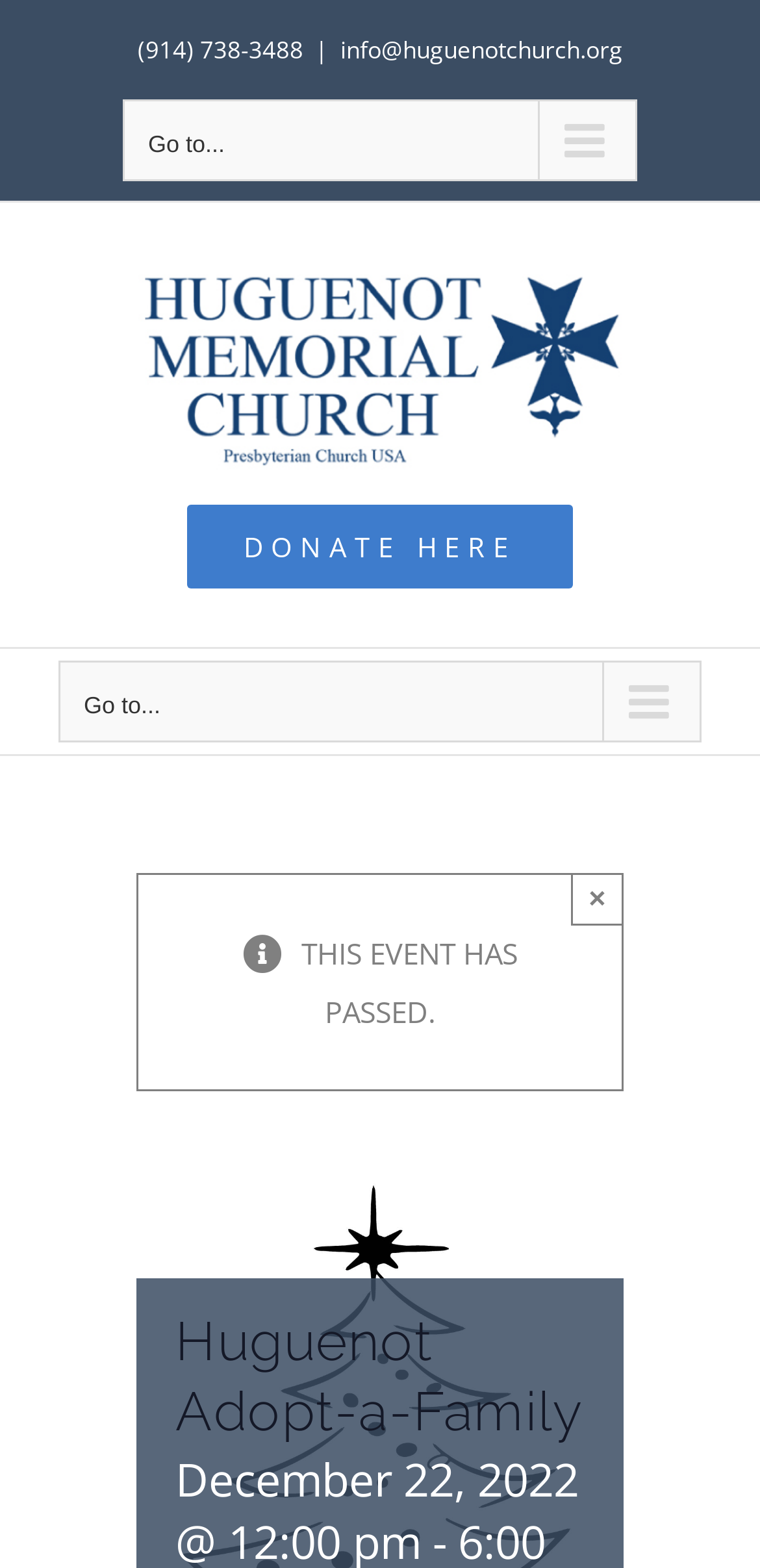Answer in one word or a short phrase: 
What is the status of the event mentioned on the webpage?

It has passed